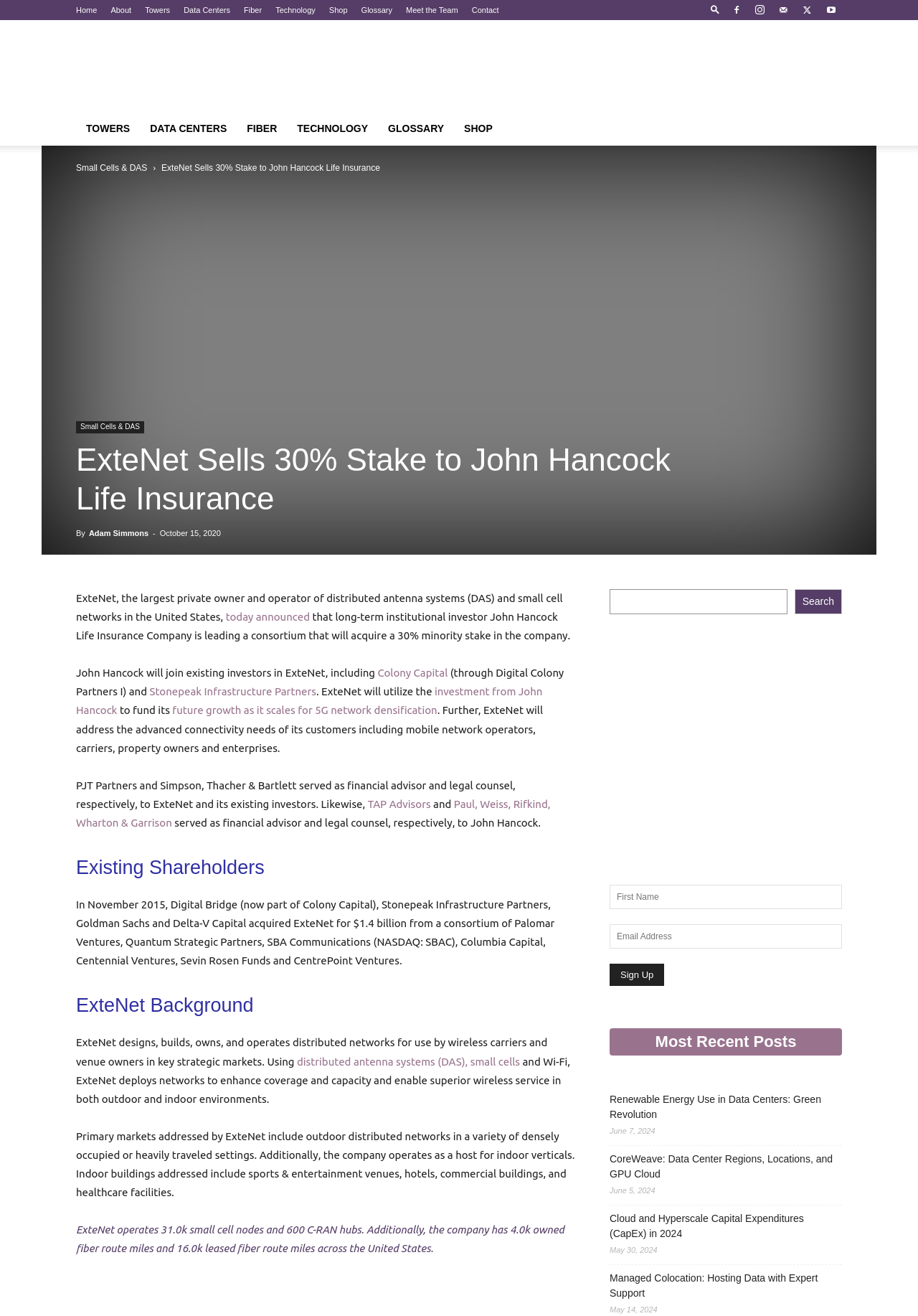What is ExteNet's business?
Answer the question with just one word or phrase using the image.

Distributed networks